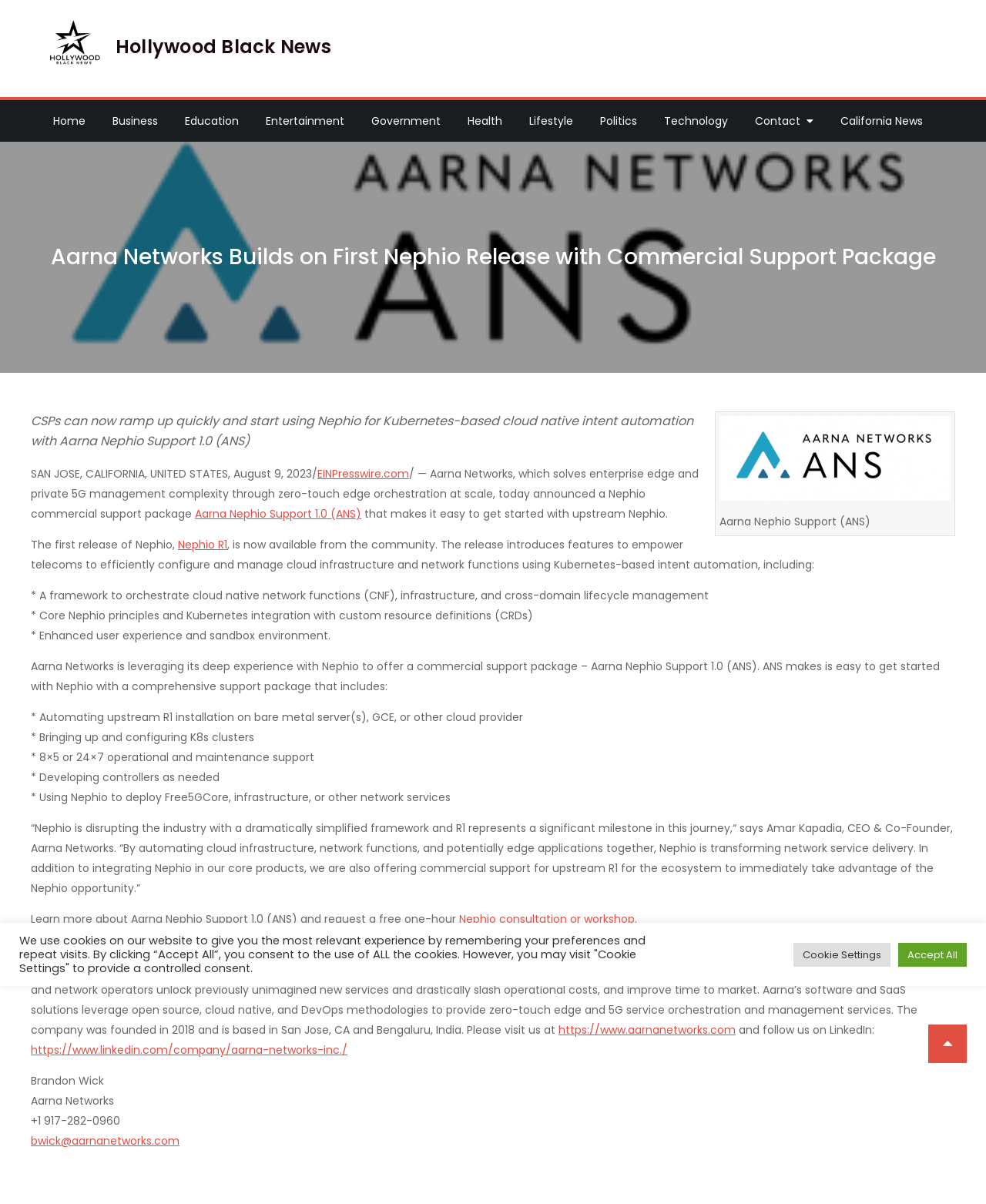Please provide a short answer using a single word or phrase for the question:
What is the name of the CEO of Aarna Networks?

Amar Kapadia